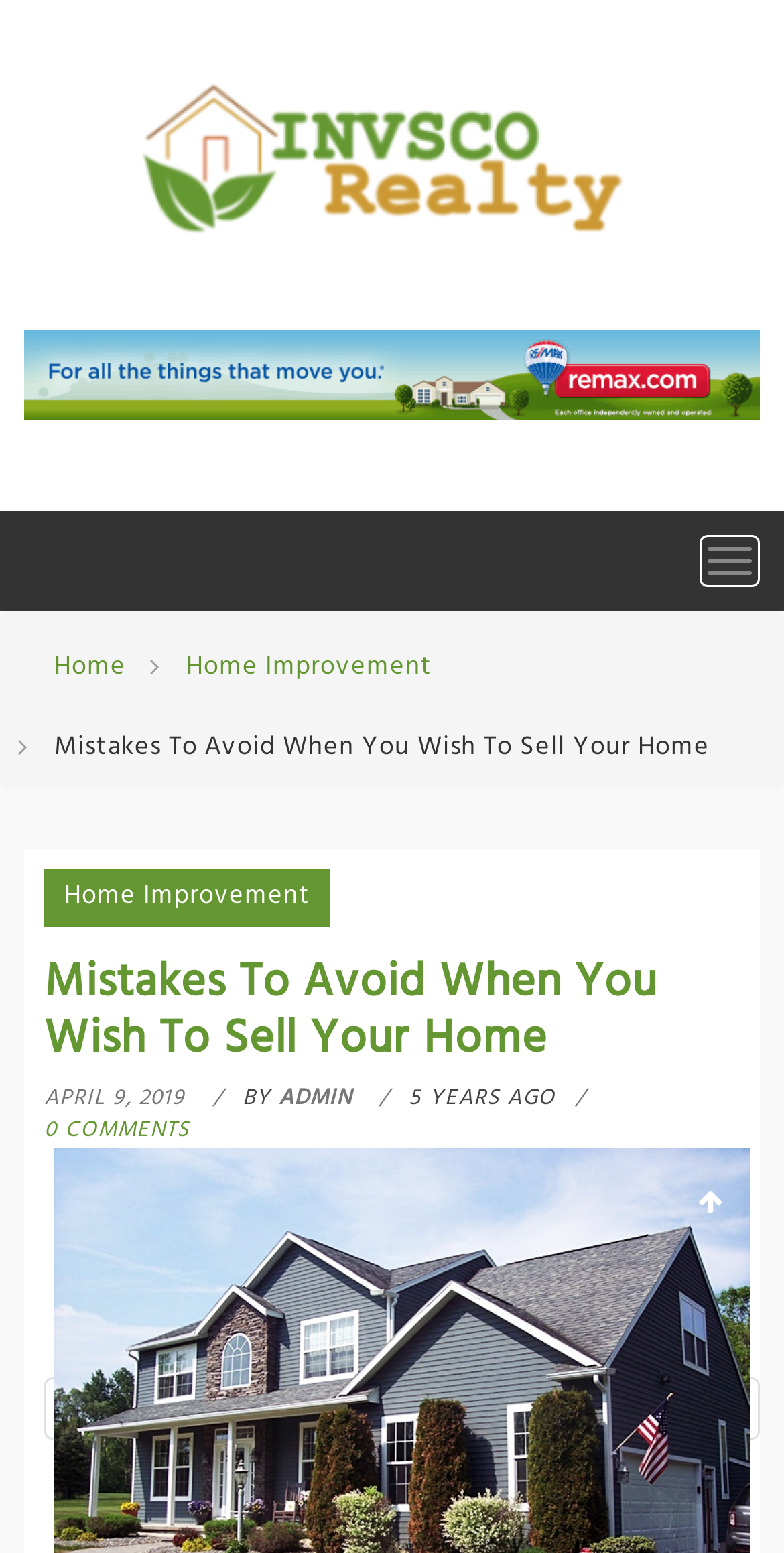How many links are there in the breadcrumbs navigation?
From the screenshot, provide a brief answer in one word or phrase.

2